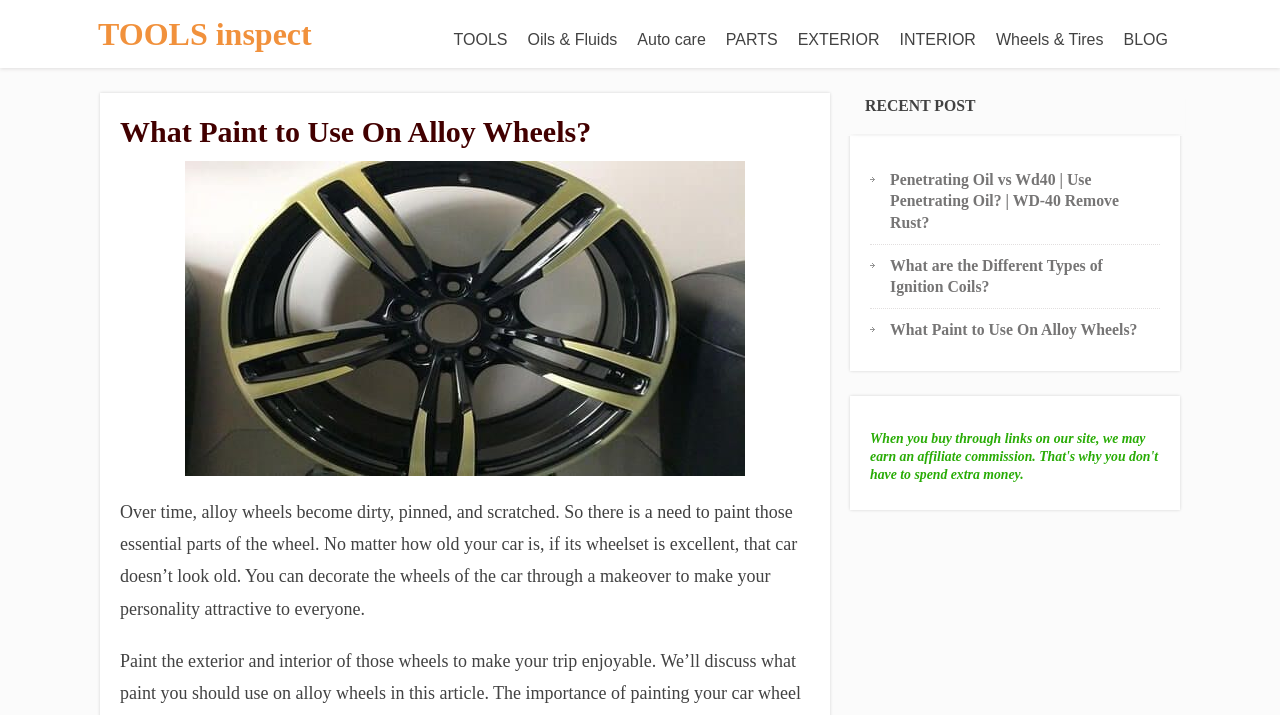Identify and generate the primary title of the webpage.

What Paint to Use On Alloy Wheels?